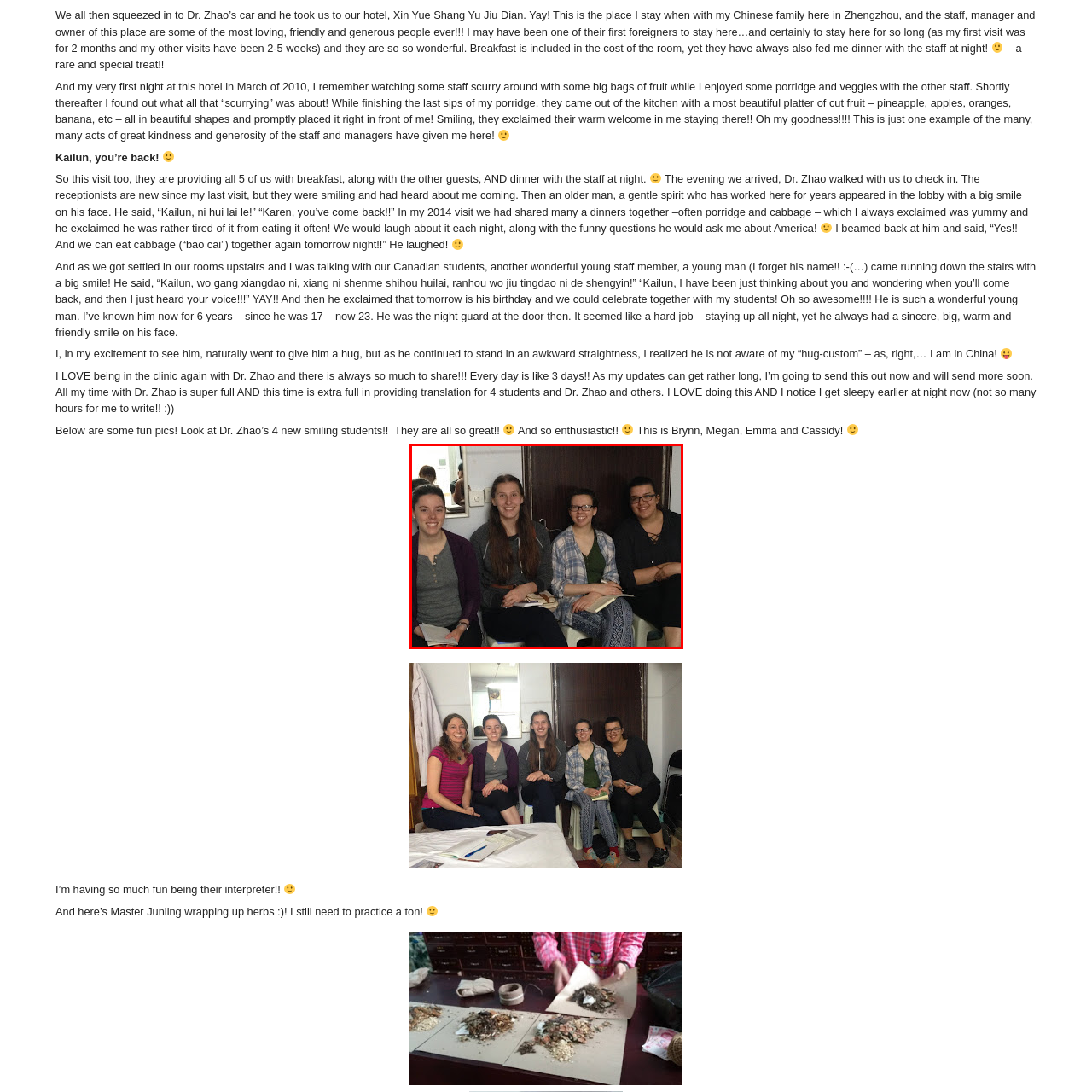Focus on the image confined within the red boundary and provide a single word or phrase in response to the question:
What is the atmosphere in the background?

Casual yet organized